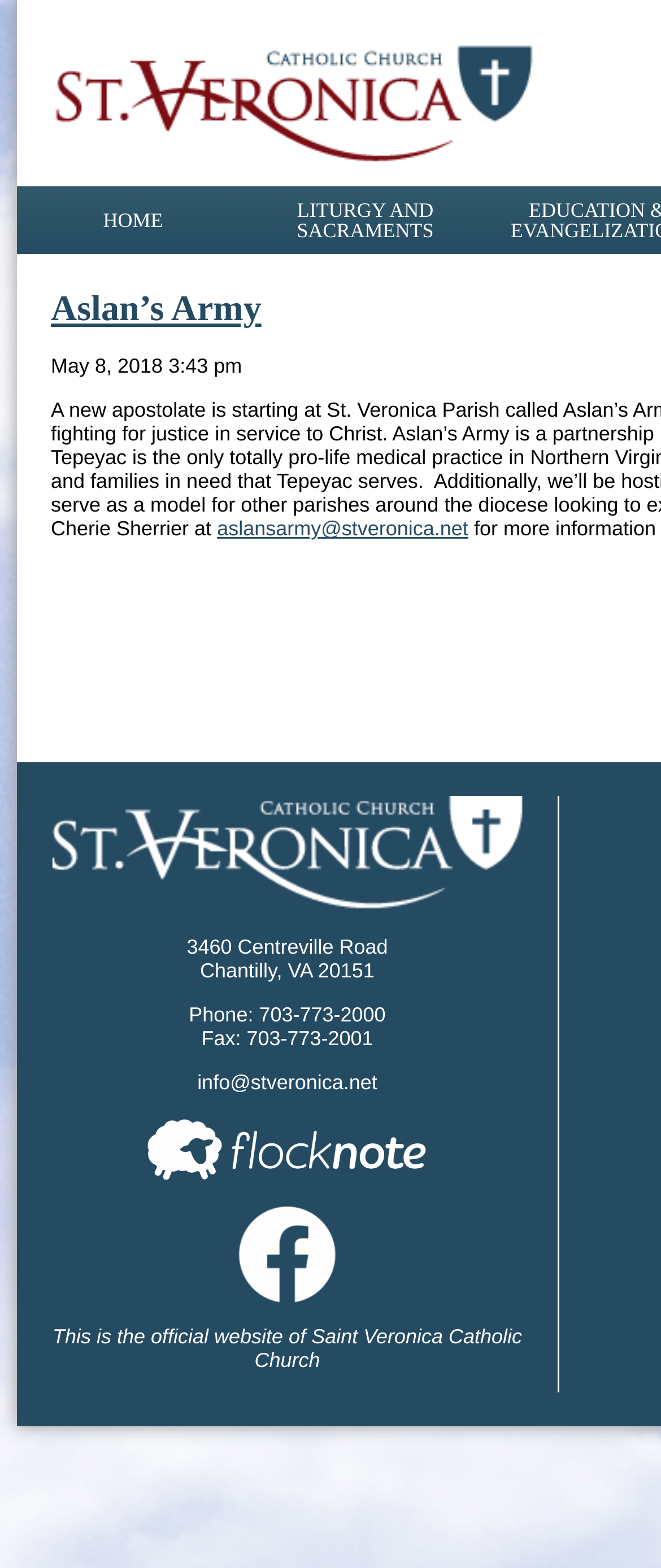What is the email address of the church?
Use the screenshot to answer the question with a single word or phrase.

info@stveronica.net